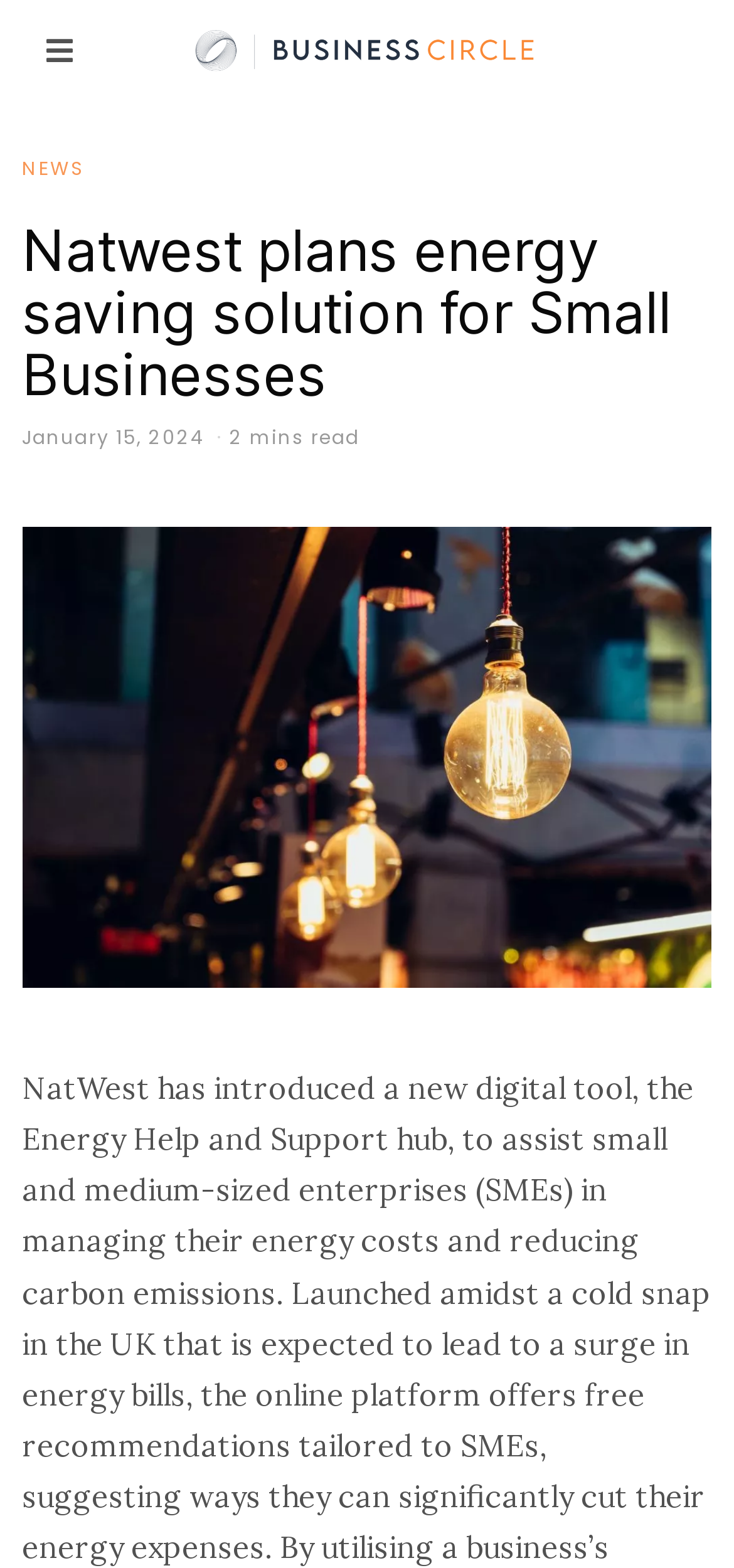Provide the bounding box coordinates of the HTML element described as: "News". The bounding box coordinates should be four float numbers between 0 and 1, i.e., [left, top, right, bottom].

[0.03, 0.098, 0.117, 0.119]